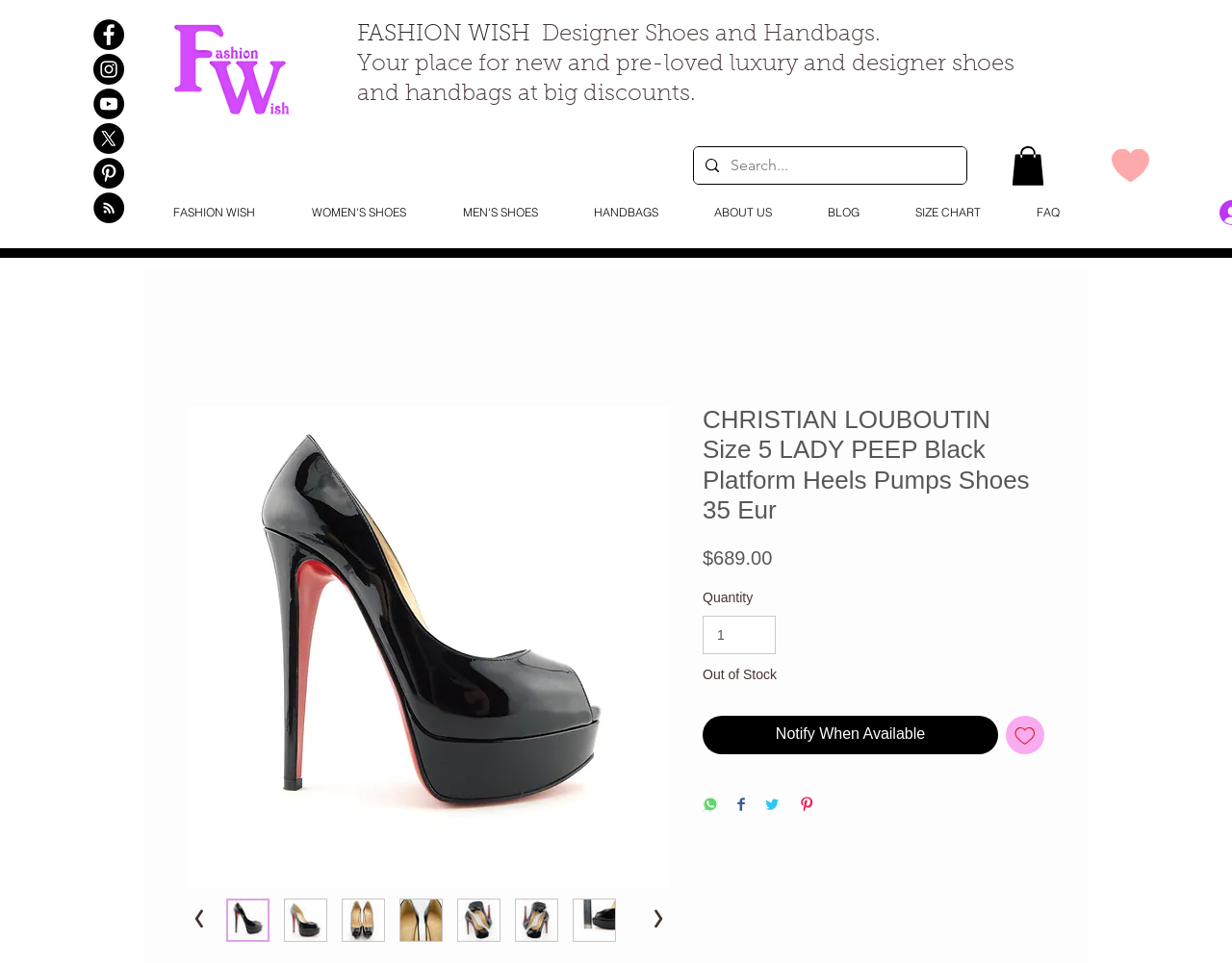Please determine the main heading text of this webpage.

FASHION WISH  Designer Shoes and Handbags.
Your place for new and pre-loved luxury and designer shoes and handbags at big discounts.